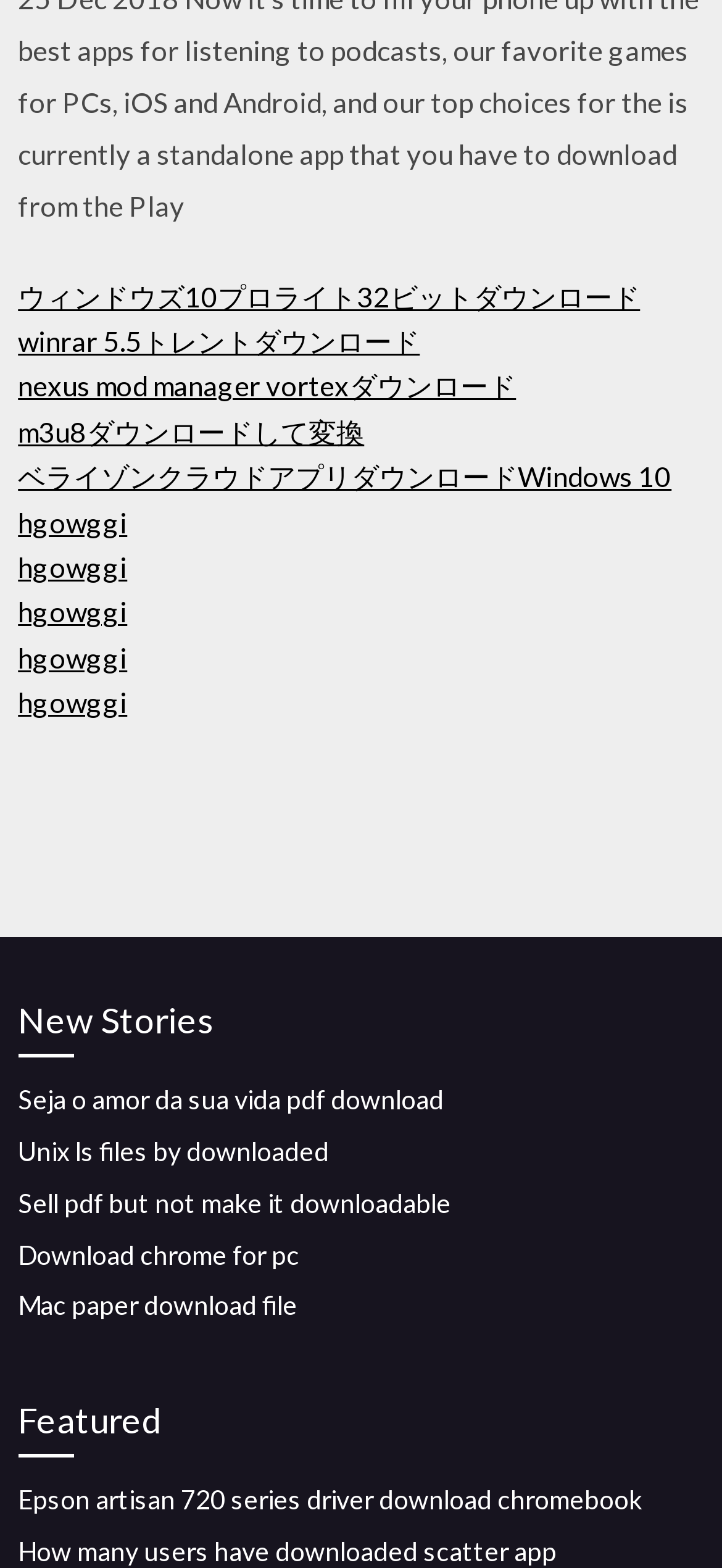What is the first downloadable software?
Using the image as a reference, deliver a detailed and thorough answer to the question.

The first downloadable software is 'ウィンドウズ10プロライト32ビット' which is a link located at the top of the webpage with a bounding box coordinate of [0.025, 0.178, 0.887, 0.199].